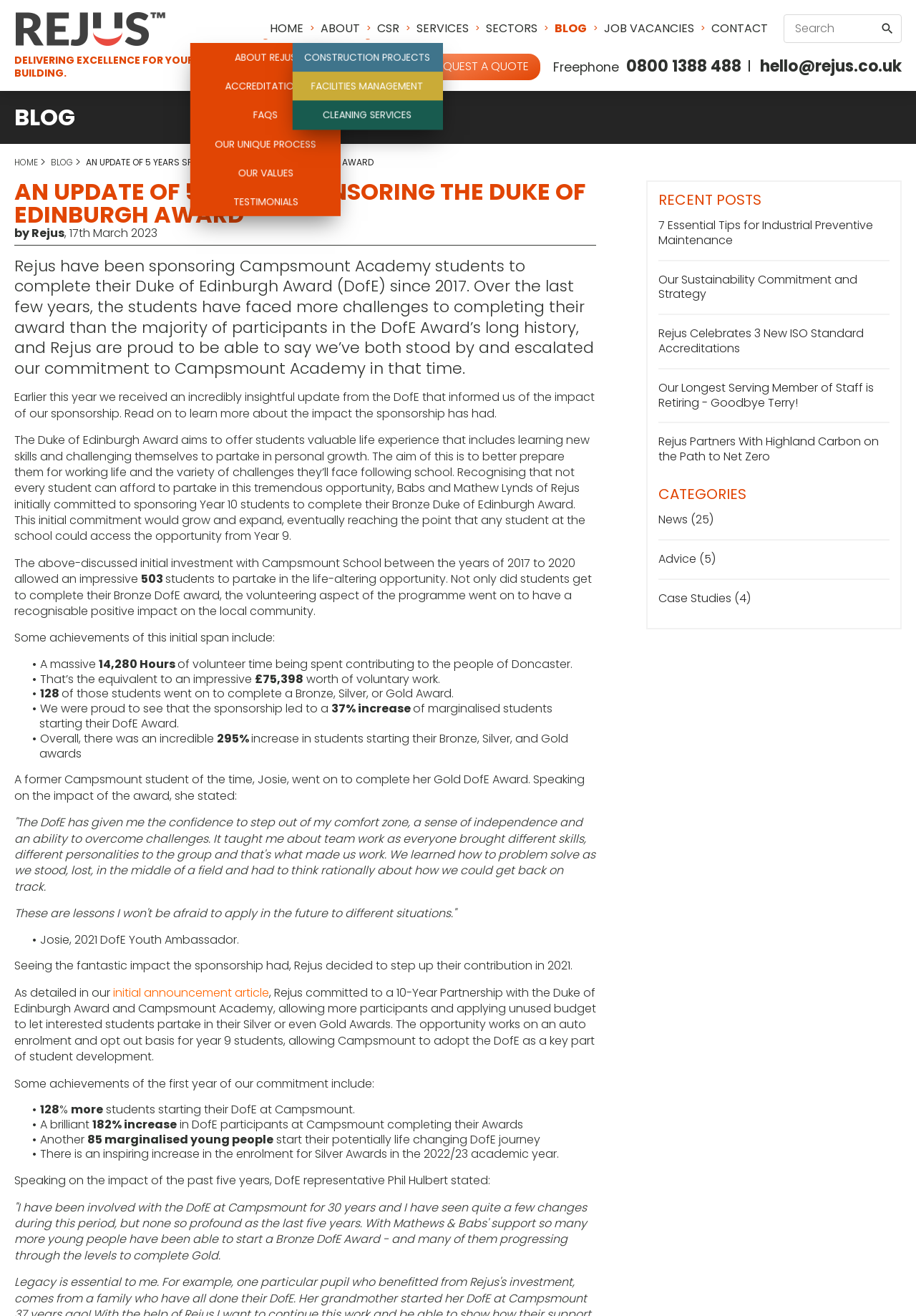Answer the question below using just one word or a short phrase: 
What is the name of the student who completed her Gold DofE Award?

Josie